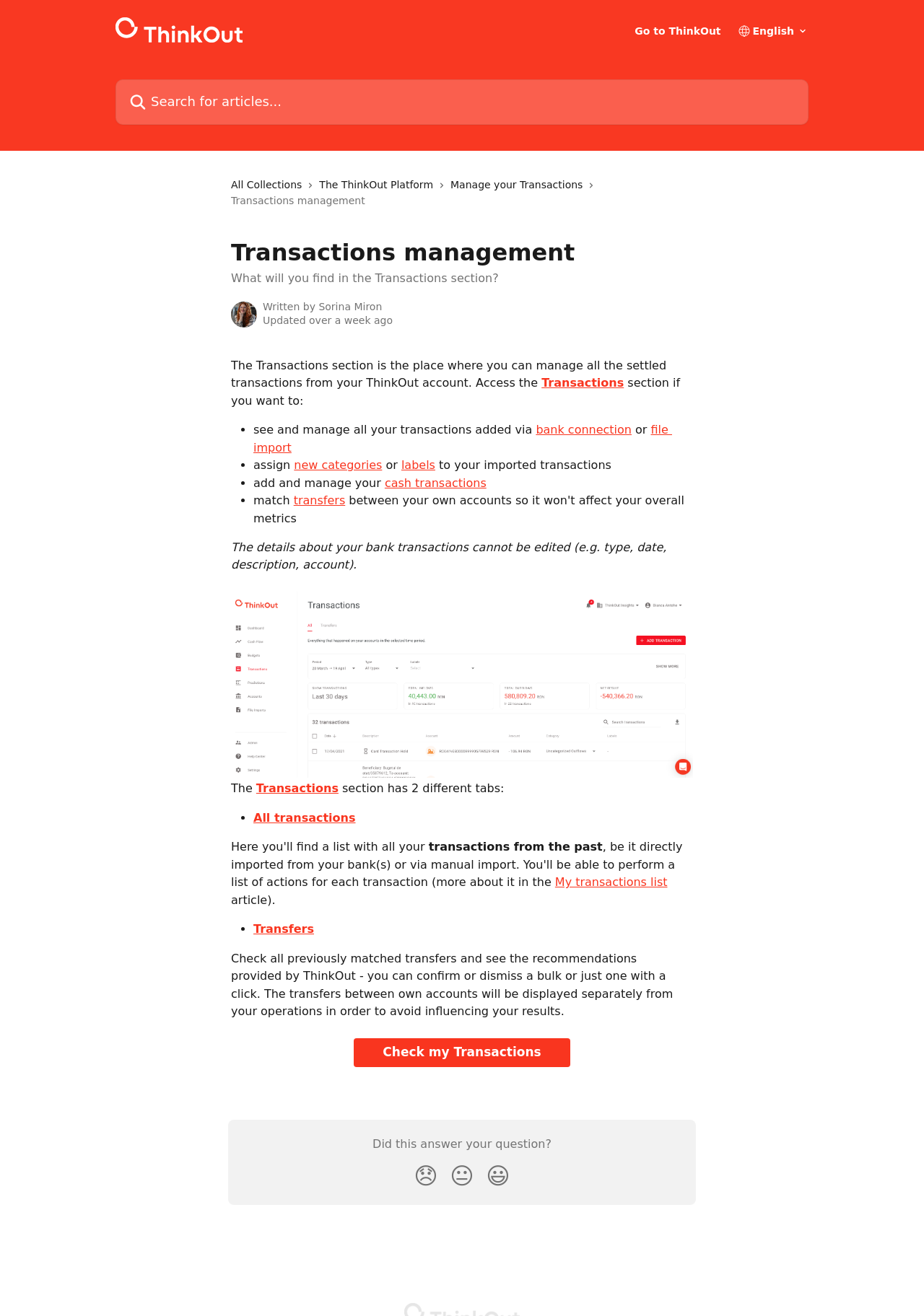Analyze the image and deliver a detailed answer to the question: What is the purpose of the Transactions section?

The Transactions section is where users can manage all settled transactions from their ThinkOut account, including seeing and managing all transactions added via bank connection or file import, assigning new categories or labels, adding and managing cash transactions, and matching transfers.